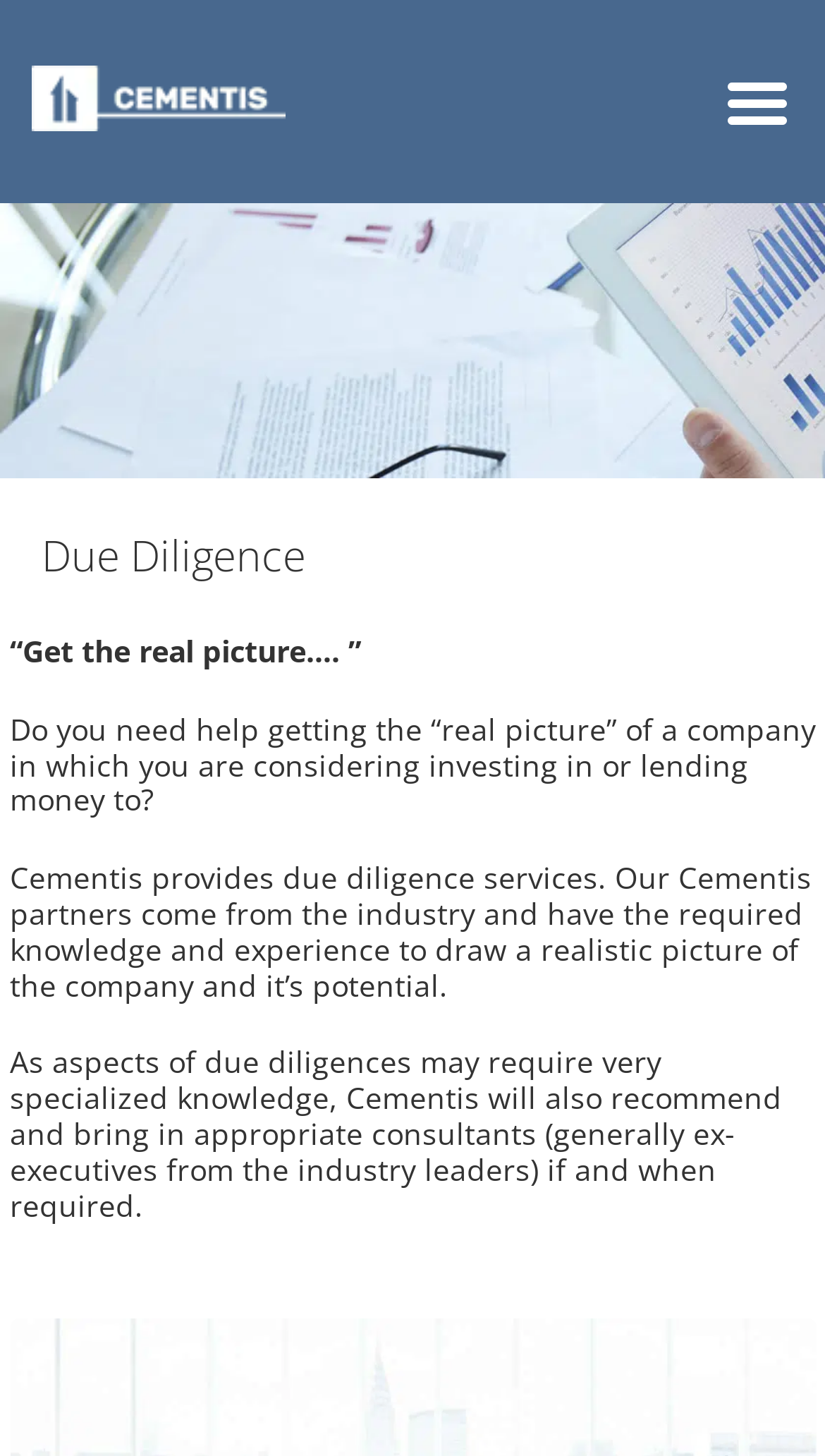What is the goal of due diligence services?
Please provide a detailed and comprehensive answer to the question.

The webpage mentions that due diligence services help to 'get the real picture' of a company, indicating that the goal of these services is to provide an accurate and comprehensive understanding of the company.